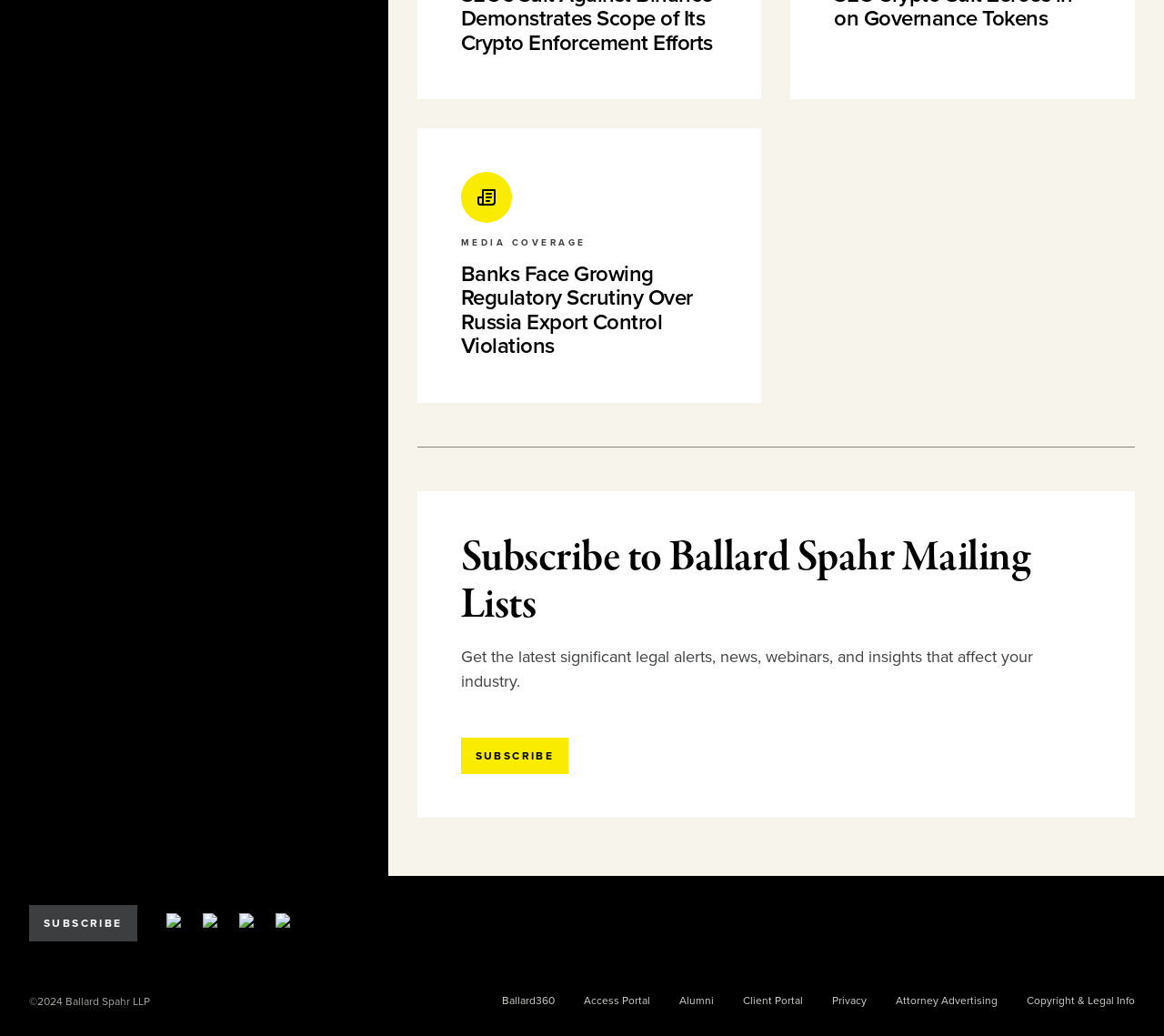Indicate the bounding box coordinates of the clickable region to achieve the following instruction: "Access the Client Portal."

[0.638, 0.96, 0.69, 0.972]